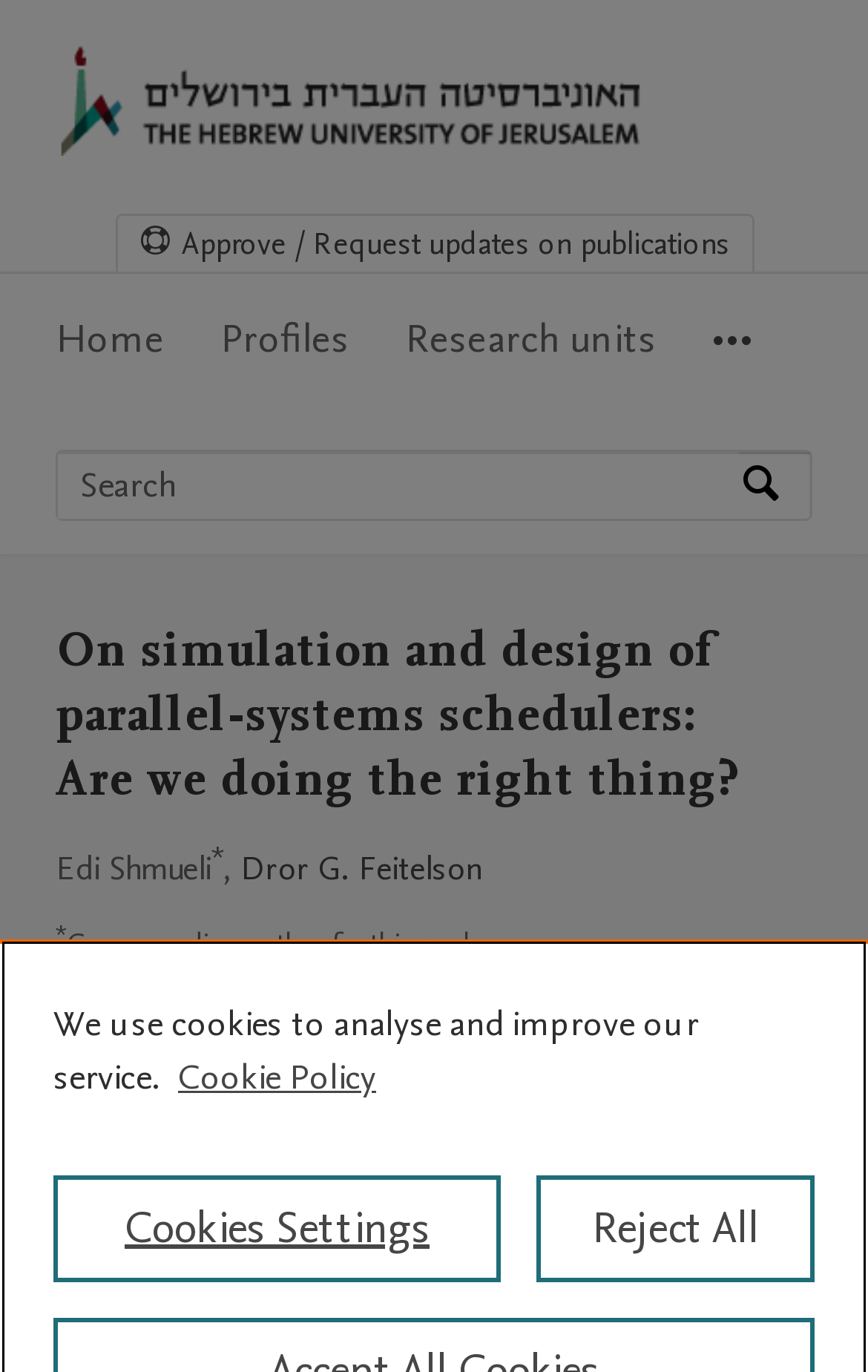Summarize the webpage in an elaborate manner.

The webpage appears to be a research article or publication page from The Hebrew University of Jerusalem. At the top, there is a logo of the university, accompanied by a link to the university's home page. Below this, there are three "Skip to" links, allowing users to navigate to main navigation, search, or main content.

The main navigation menu is located on the top-right side of the page, with options for Home, Profiles, Research units, and More navigation options. A search bar is positioned below the navigation menu, where users can search by expertise, name, or affiliation.

The main content of the page is divided into sections. The title of the article, "On simulation and design of parallel-systems schedulers: Are we doing the right thing?", is displayed prominently, followed by the authors' names, Edi Shmueli and Dror G. Feitelson, with the corresponding author marked with an asterisk. The authors' affiliations are also provided.

The page also displays information about the research output, including the type of contribution (Contribution to journal) and the type of article (Article). Additionally, there is a section about cookies, with a message about using cookies to analyze and improve the service, and options to view the Cookie Policy, adjust Cookies Settings, or Reject All.

Overall, the webpage is well-structured, with clear headings and concise text, making it easy to navigate and understand the content.